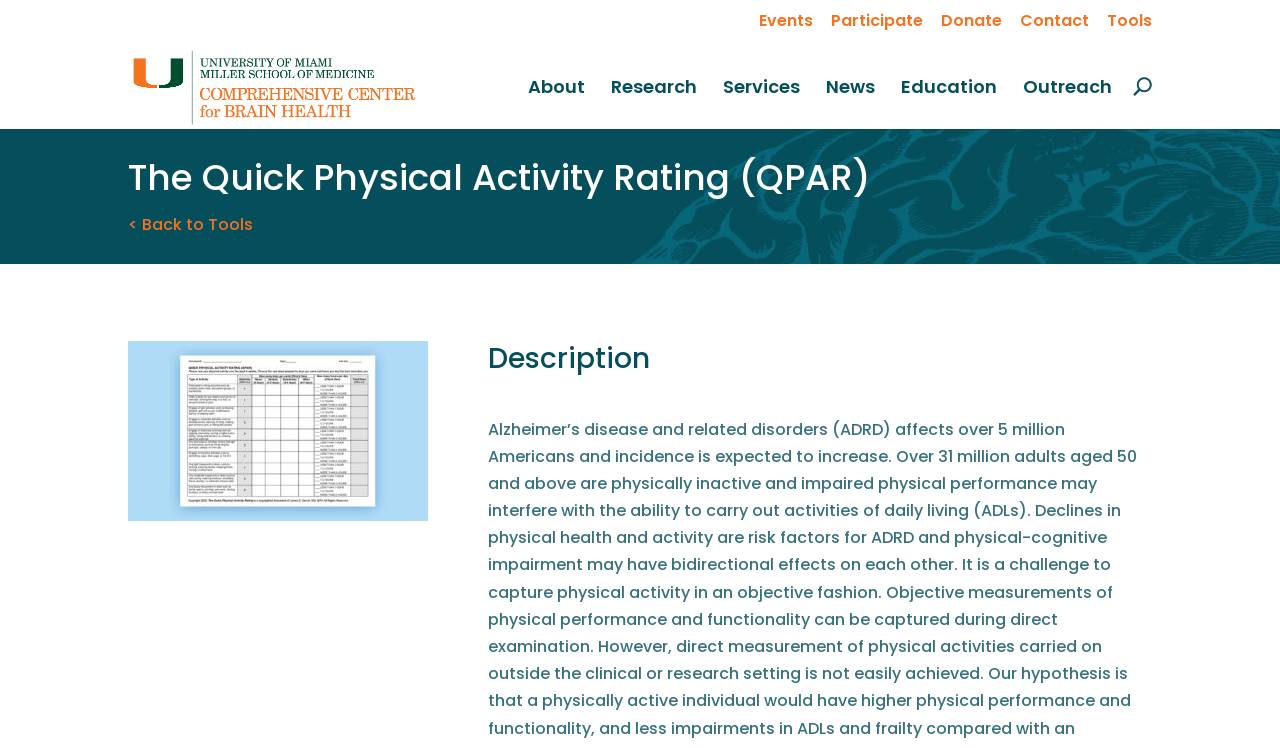Respond with a single word or phrase to the following question:
What is the purpose of the search box?

To search the website